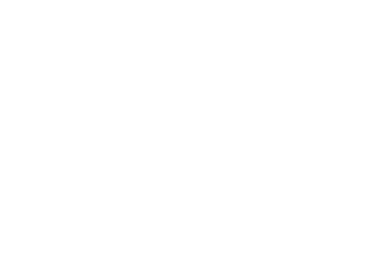Explain the image in a detailed and descriptive way.

The image features a minimalist black icon representing an AI tool known as "Drayk-It." This innovative platform allows users to generate creative parody songs inspired by the artist Drake. It caters to music enthusiasts and social media users by providing a fun and engaging way to create customized content. The tool is designed with a user-friendly interface, making it an ideal choice for those looking to explore their musical creativity or entertain friends with humorous takes on popular themes.